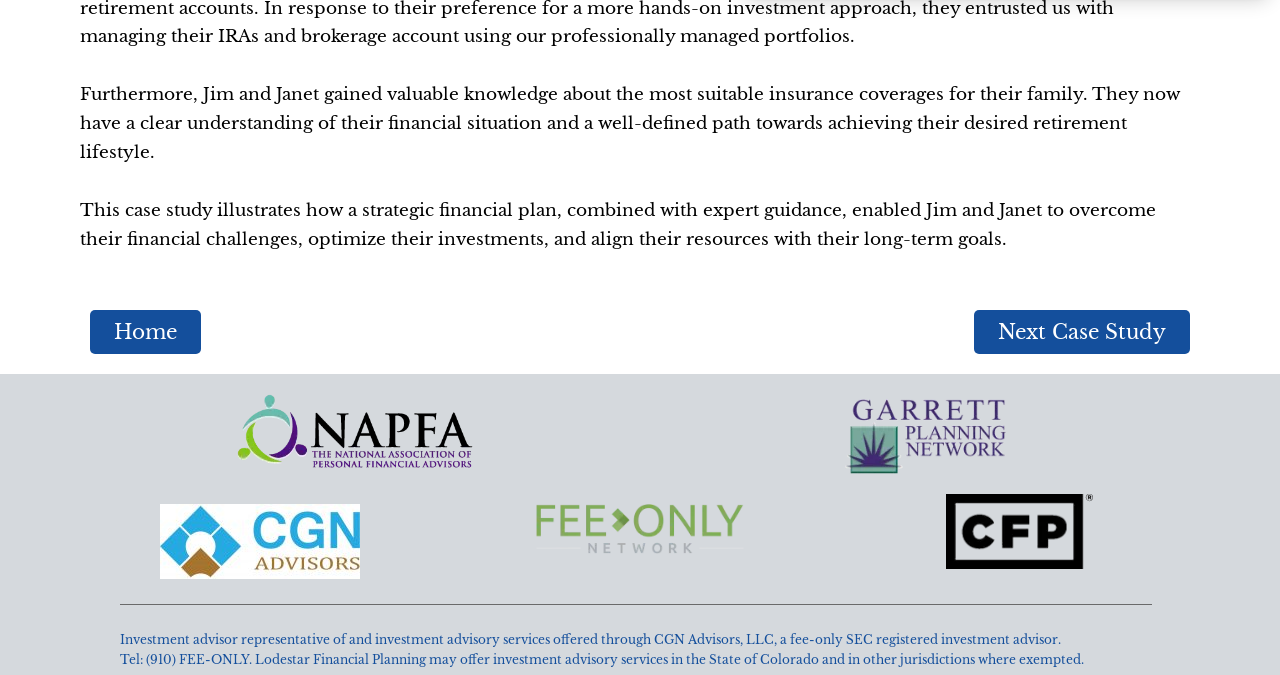What is the topic of the case study?
Please provide a detailed and comprehensive answer to the question.

The topic of the case study is financial planning, as indicated by the text 'Furthermore, Jim and Janet gained valuable knowledge about the most suitable insurance coverages for their family.' and 'This case study illustrates how a strategic financial plan, combined with expert guidance, enabled Jim and Janet to overcome their financial challenges, optimize their investments, and align their resources with their long-term goals.'